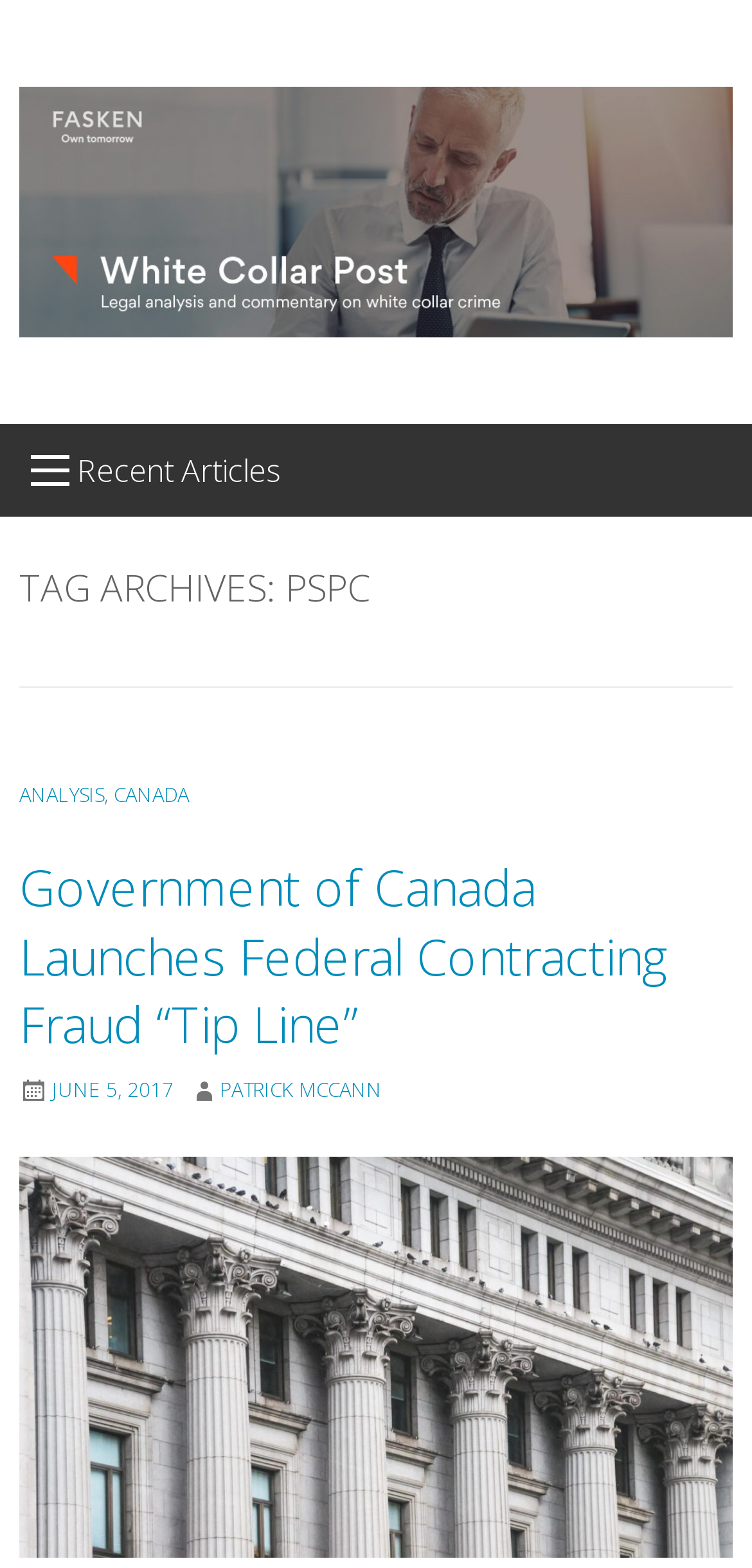Illustrate the webpage thoroughly, mentioning all important details.

The webpage is titled "PSPC Archives - White Collar Post" and features a prominent link to "White Collar Post" at the top, accompanied by an image with the same name. Below this, there is a button on the left side, followed by a static text "Recent Articles" on the same horizontal level.

Underneath "Recent Articles", there is a header section with a heading "TAG ARCHIVES: PSPC". Below this header, there are three links: "ANALYSIS", "CANADA", and a news article titled "Government of Canada Launches Federal Contracting Fraud “Tip Line”". The news article is followed by a link to the same article, a date "JUNE 5, 2017", and an author's name "PATRICK MCCANN". 

There is another instance of the same news article link at the bottom of the page. The overall structure of the webpage is divided into sections, with clear headings and concise text, making it easy to navigate and read.